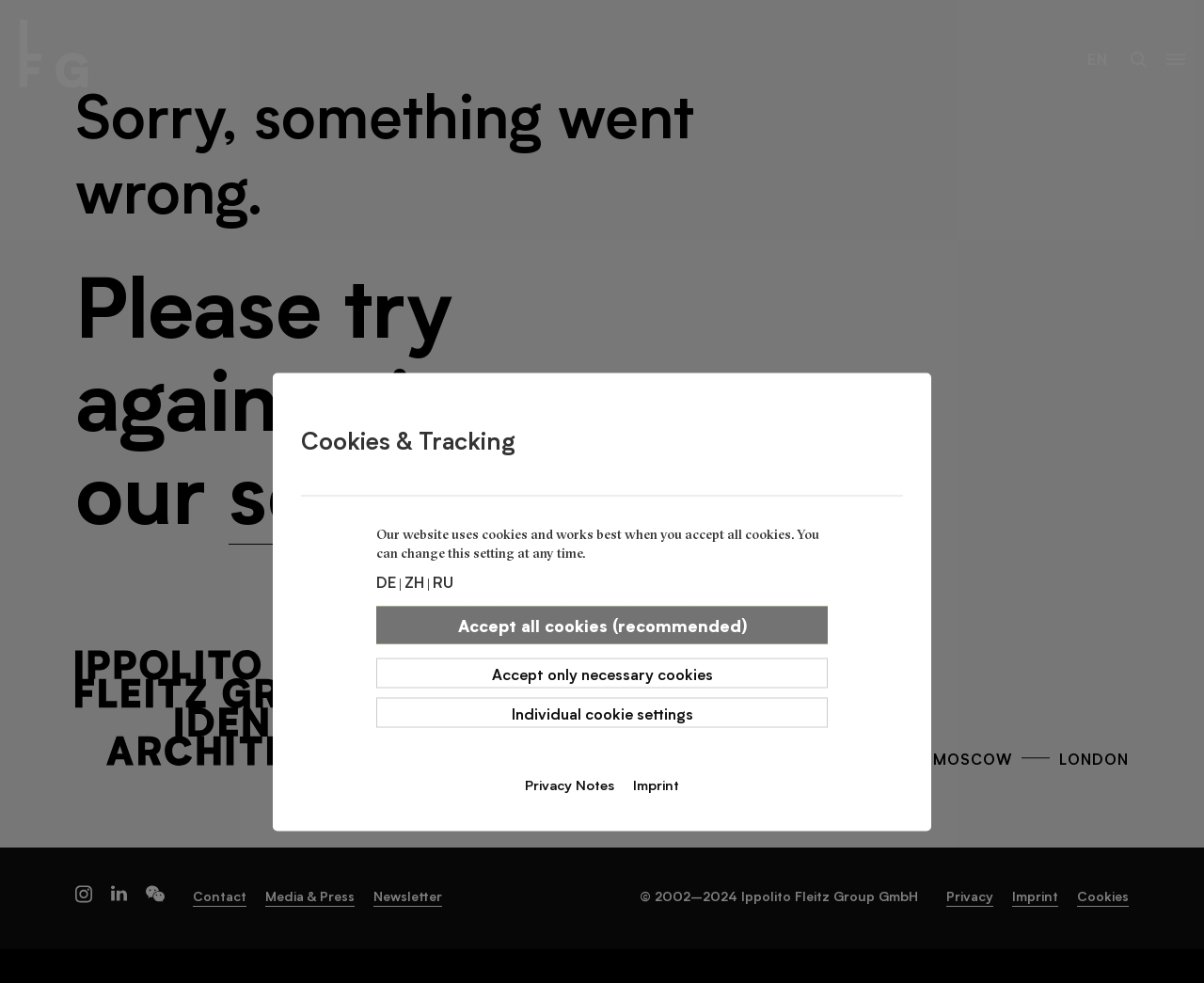Pinpoint the bounding box coordinates of the element to be clicked to execute the instruction: "View the privacy notes".

[0.436, 0.788, 0.51, 0.807]